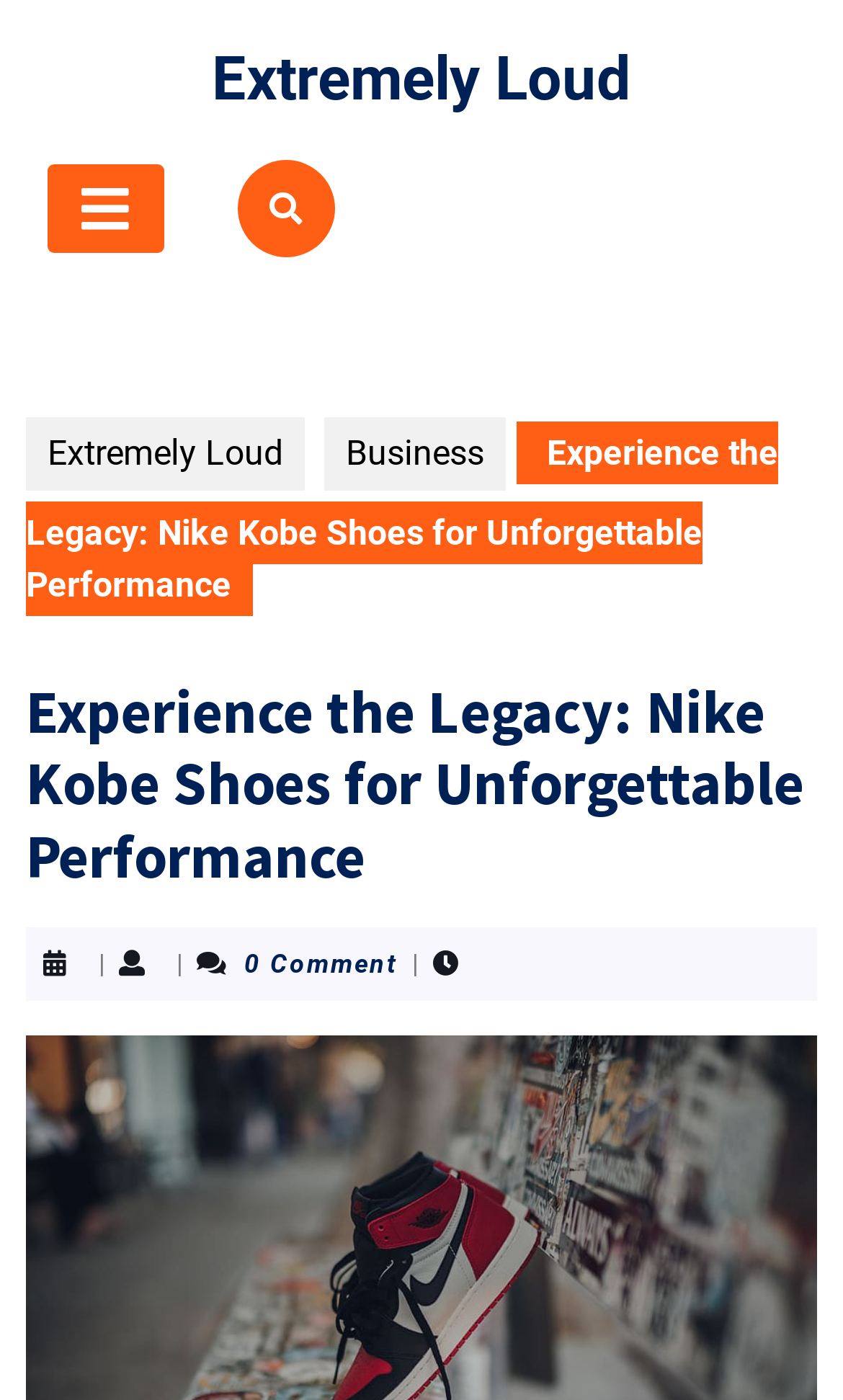Please give a concise answer to this question using a single word or phrase: 
What is the text of the main heading?

Experience the Legacy: Nike Kobe Shoes for Unforgettable Performance